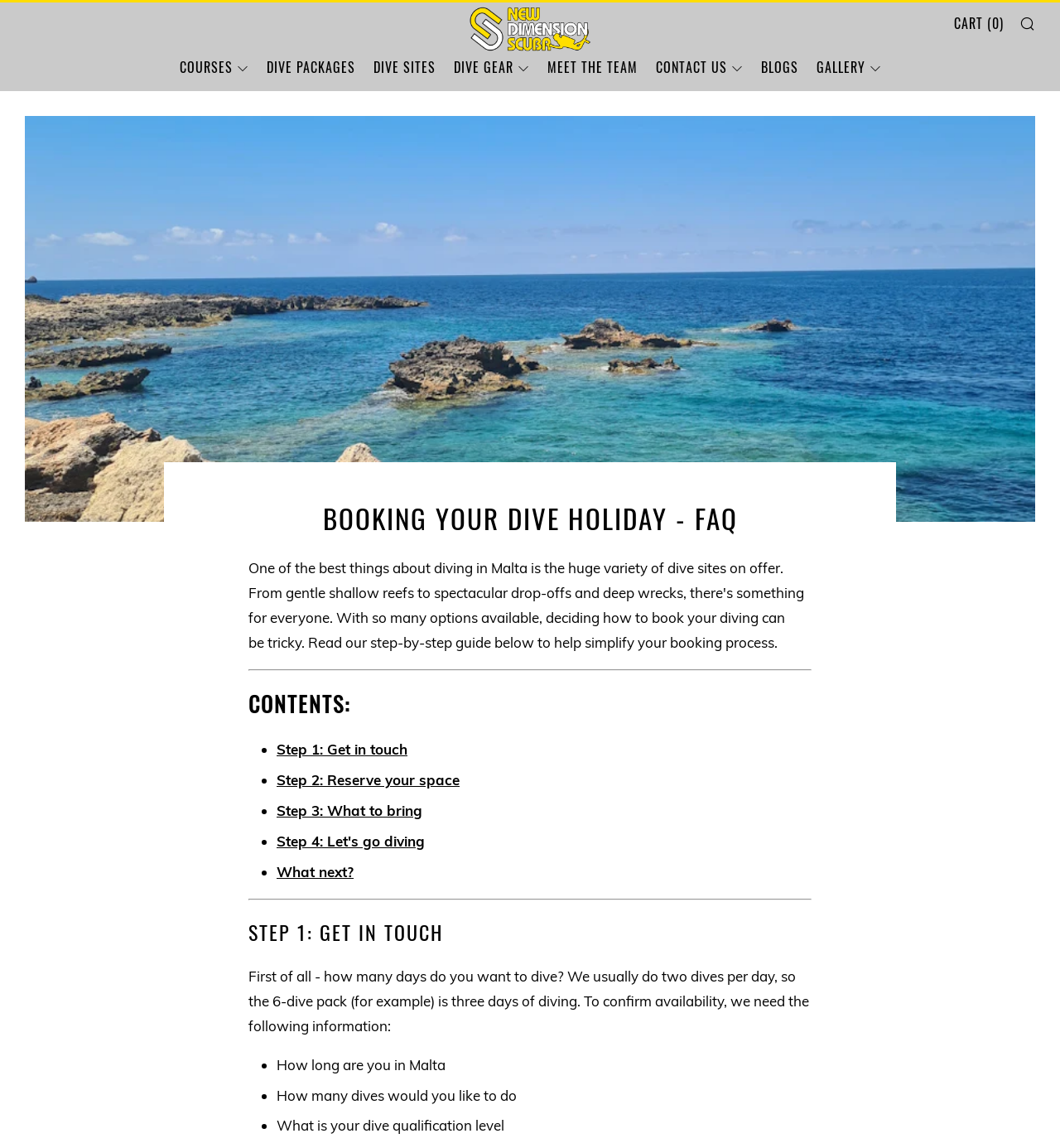Determine the bounding box coordinates of the clickable element necessary to fulfill the instruction: "Click on COURSES". Provide the coordinates as four float numbers within the 0 to 1 range, i.e., [left, top, right, bottom].

[0.169, 0.047, 0.234, 0.07]